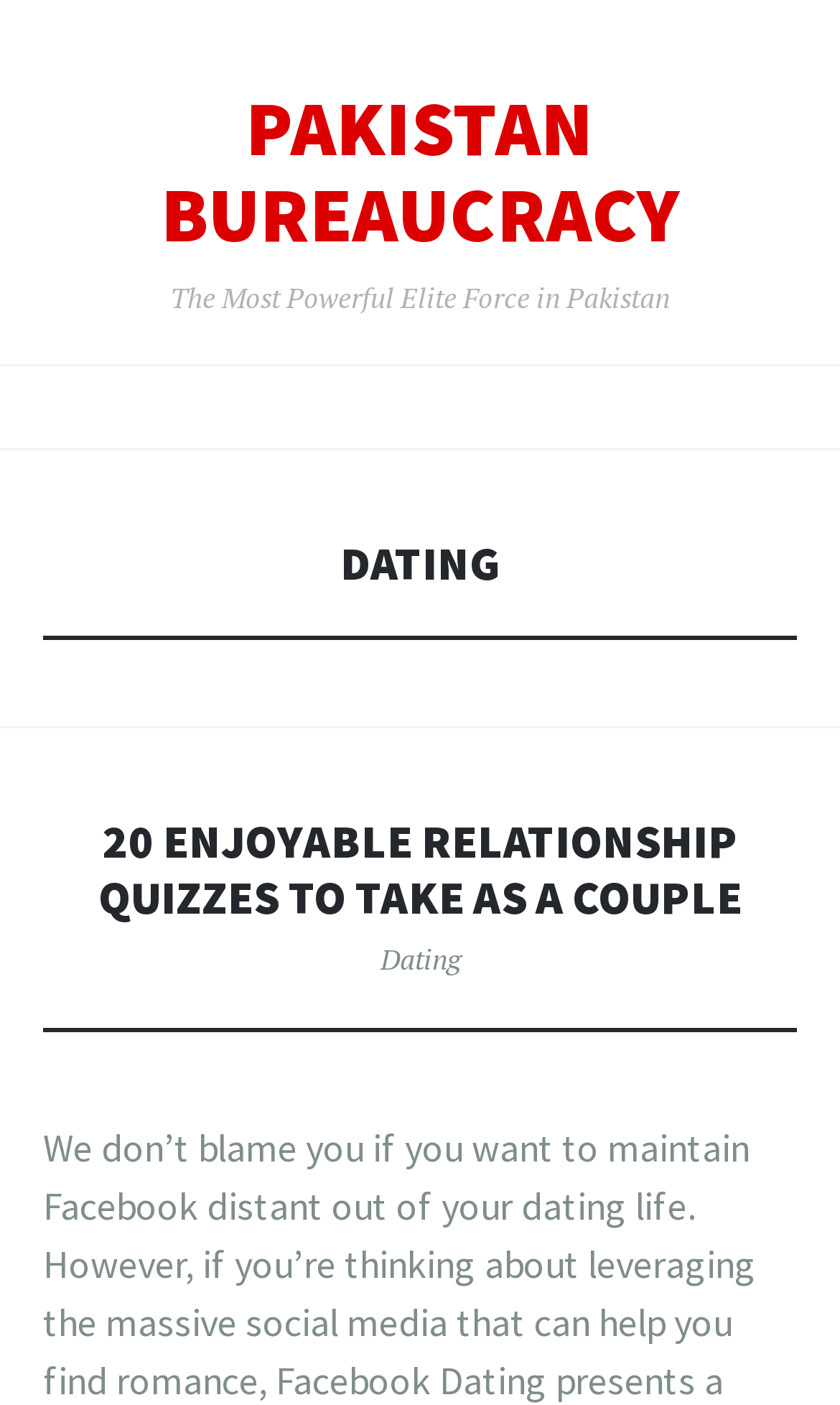Respond to the following question using a concise word or phrase: 
What is the text of the link that appears below '20 ENJOYABLE RELATIONSHIP QUIZZES TO TAKE AS A COUPLE'?

Dating